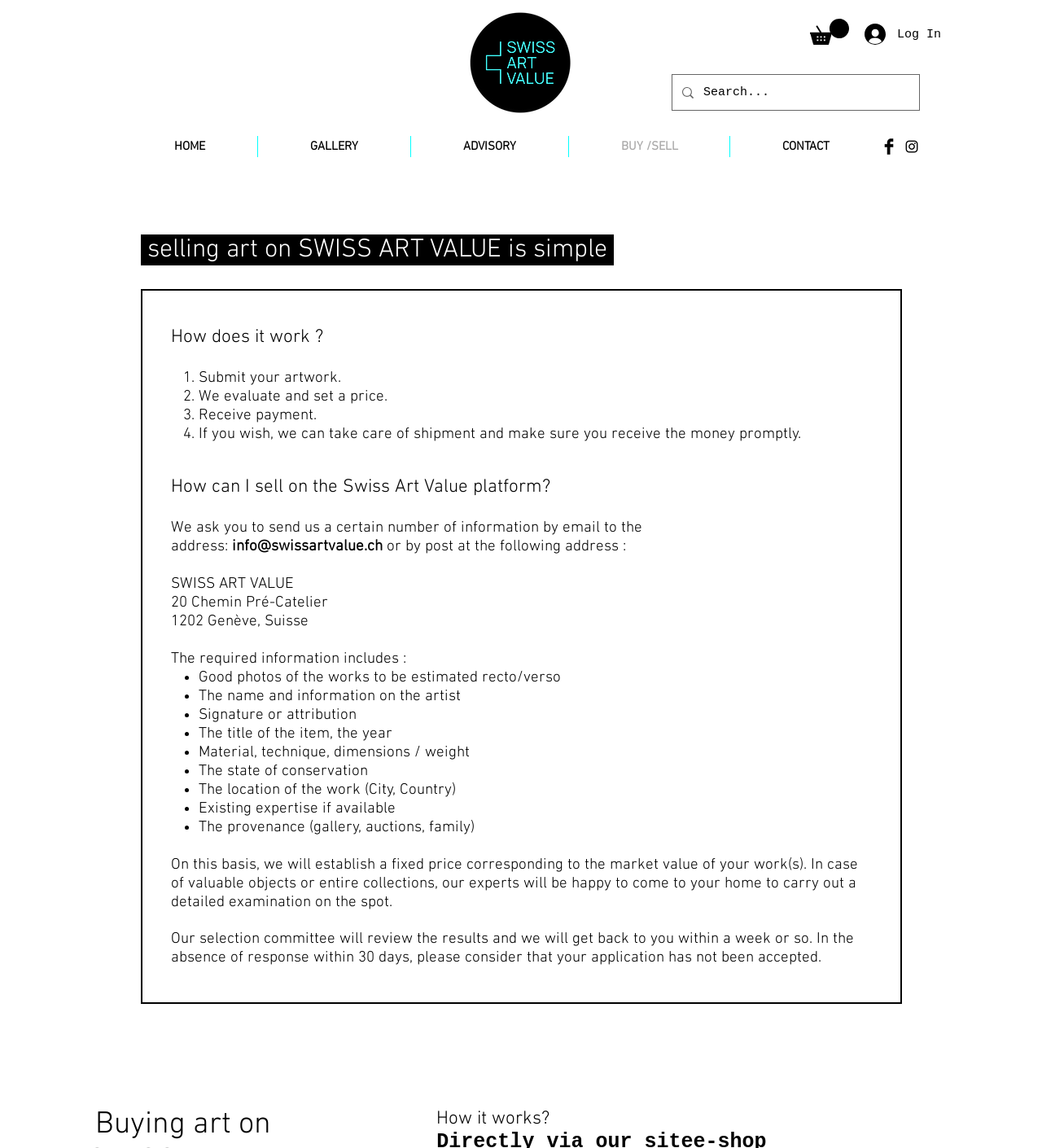Determine the bounding box coordinates of the clickable element necessary to fulfill the instruction: "Search for artworks". Provide the coordinates as four float numbers within the 0 to 1 range, i.e., [left, top, right, bottom].

[0.675, 0.065, 0.849, 0.096]